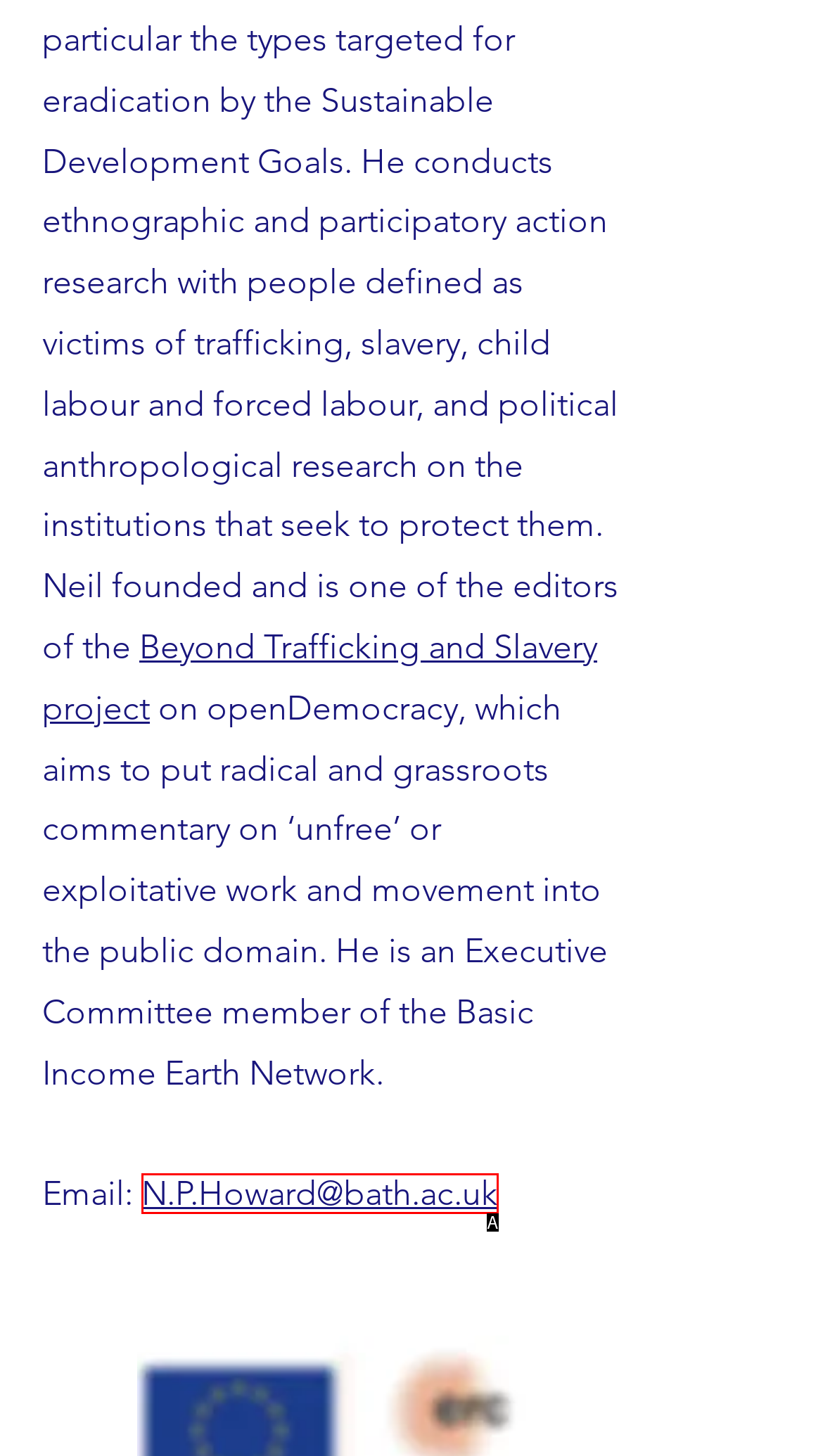Determine which HTML element fits the description: Panama. Answer with the letter corresponding to the correct choice.

None